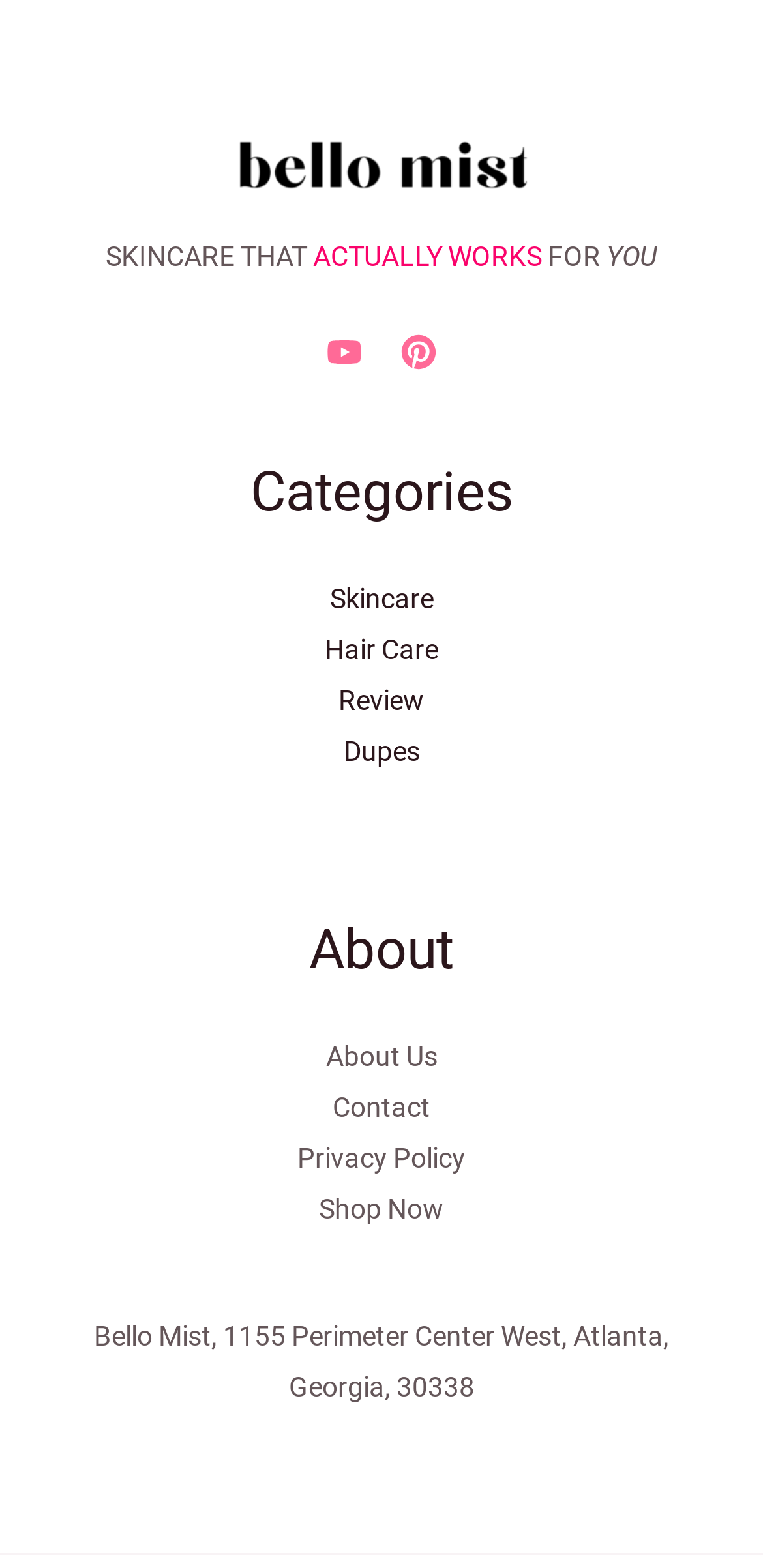Please examine the image and answer the question with a detailed explanation:
What is the purpose of the website?

Based on the categories listed in the footer and the text elements on the webpage, it can be inferred that the purpose of the website is related to skincare and hair care, providing information and resources for users.